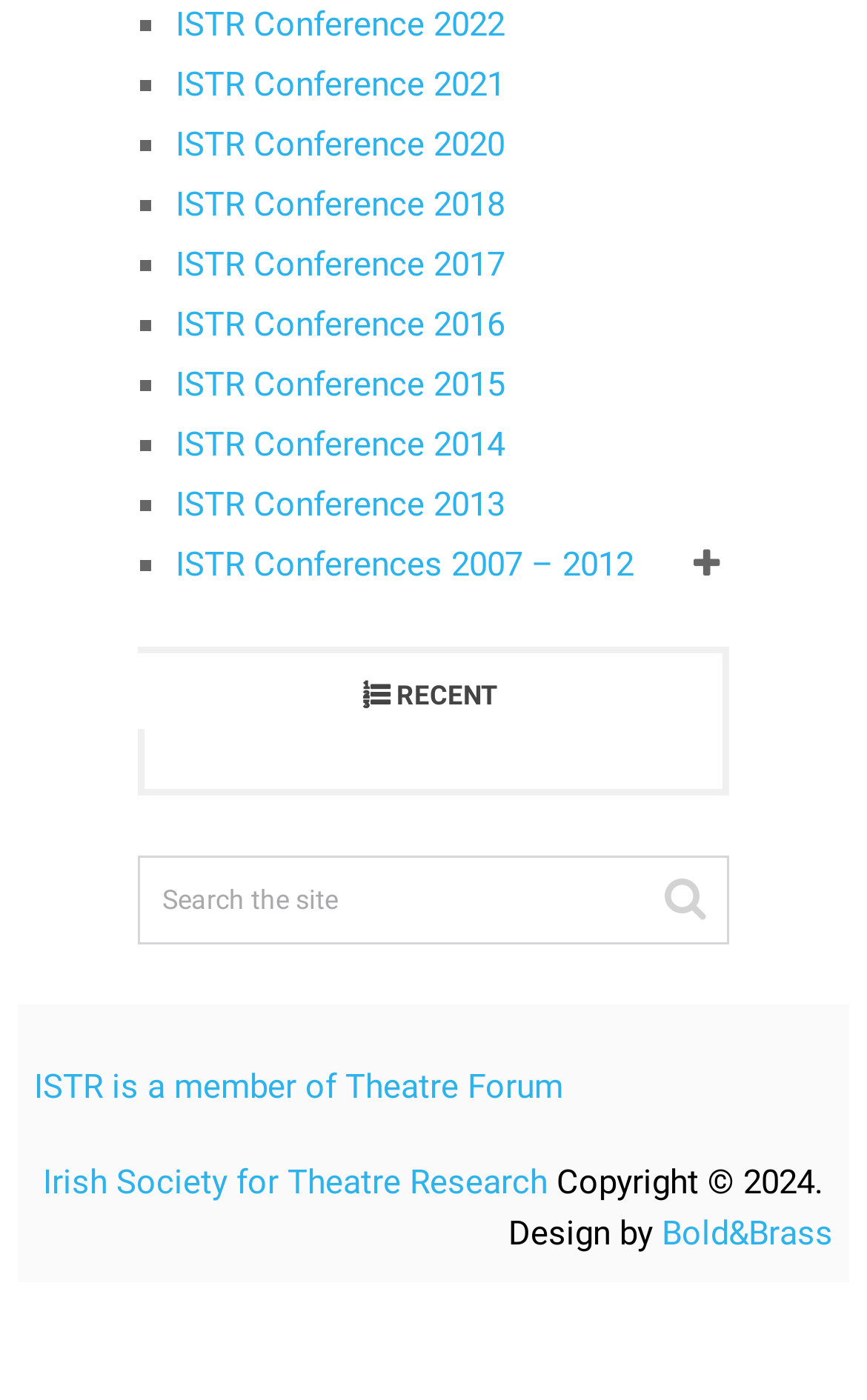Please mark the clickable region by giving the bounding box coordinates needed to complete this instruction: "Go to ISTR Conference 2022".

[0.203, 0.003, 0.582, 0.032]